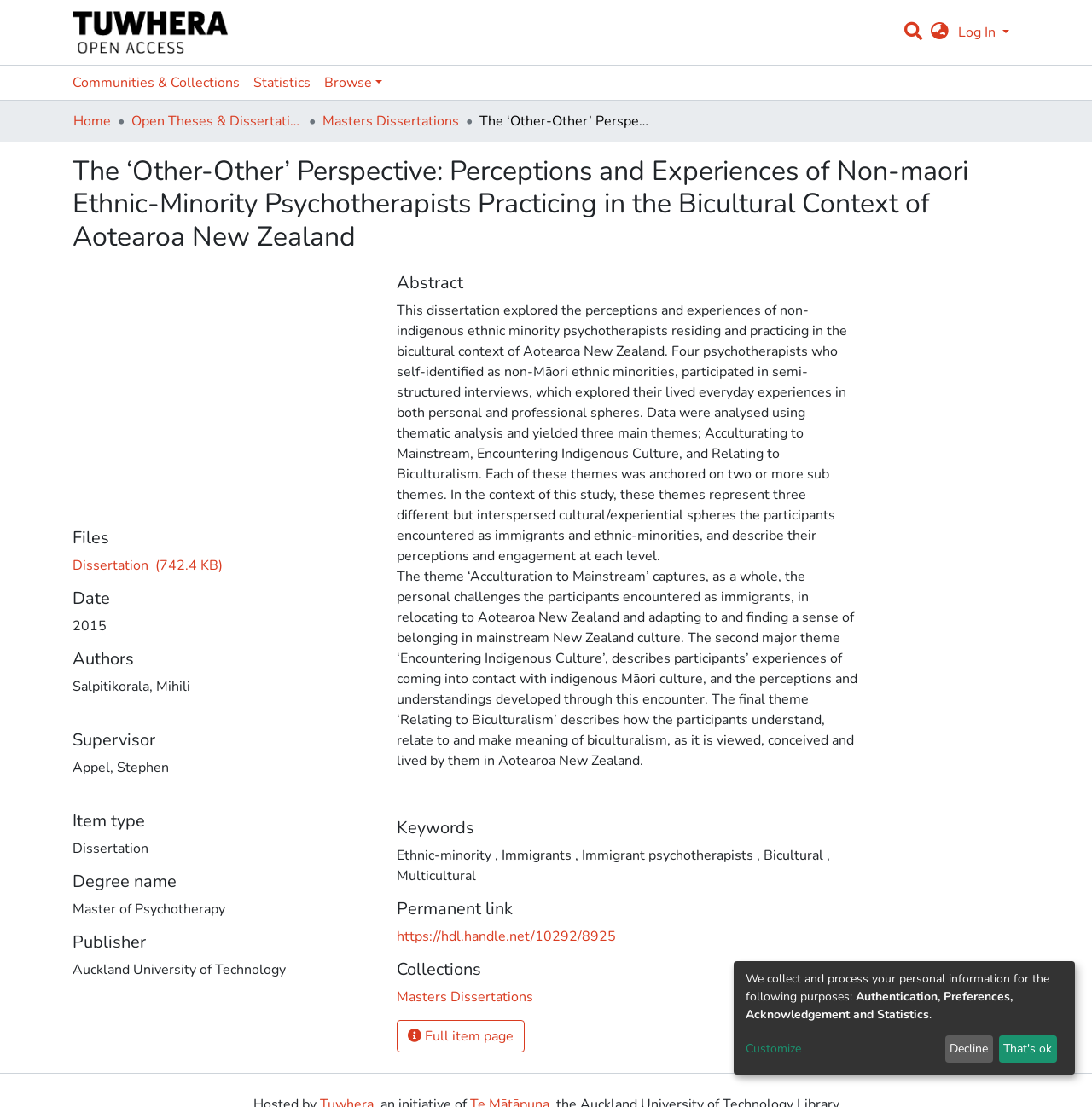Please identify the bounding box coordinates of the area I need to click to accomplish the following instruction: "Read the article about pruning salvia for the winter".

None